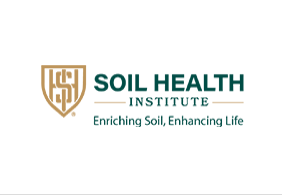Give a concise answer of one word or phrase to the question: 
What colors are used in the logo design?

Earthy tones